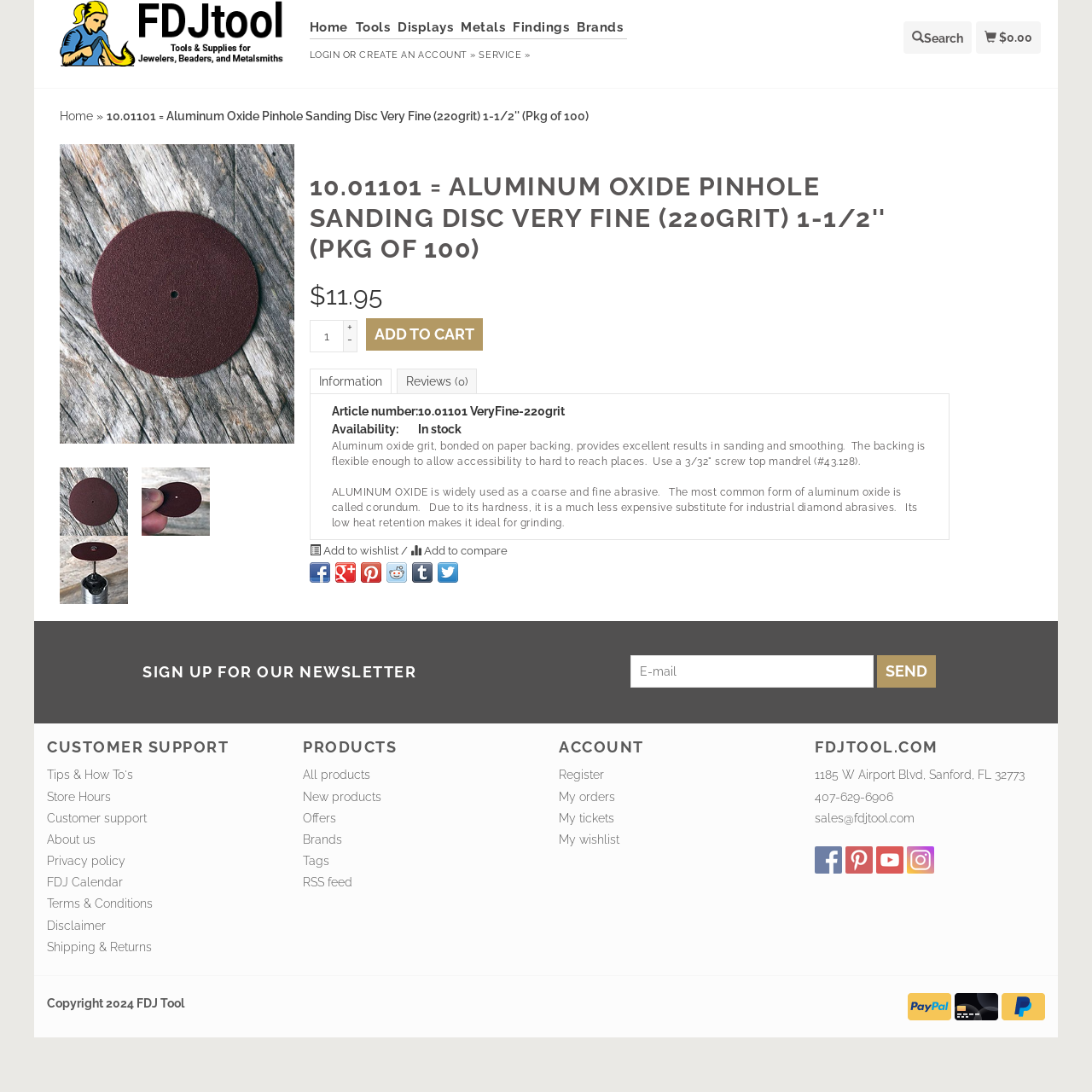What is the grit of the Aluminum Oxide?
Can you provide an in-depth and detailed response to the question?

The grit of the Aluminum Oxide can be found in the product name, which says 'VERY FINE (220GRIT)'. This indicates that the grit of the Aluminum Oxide is 220.